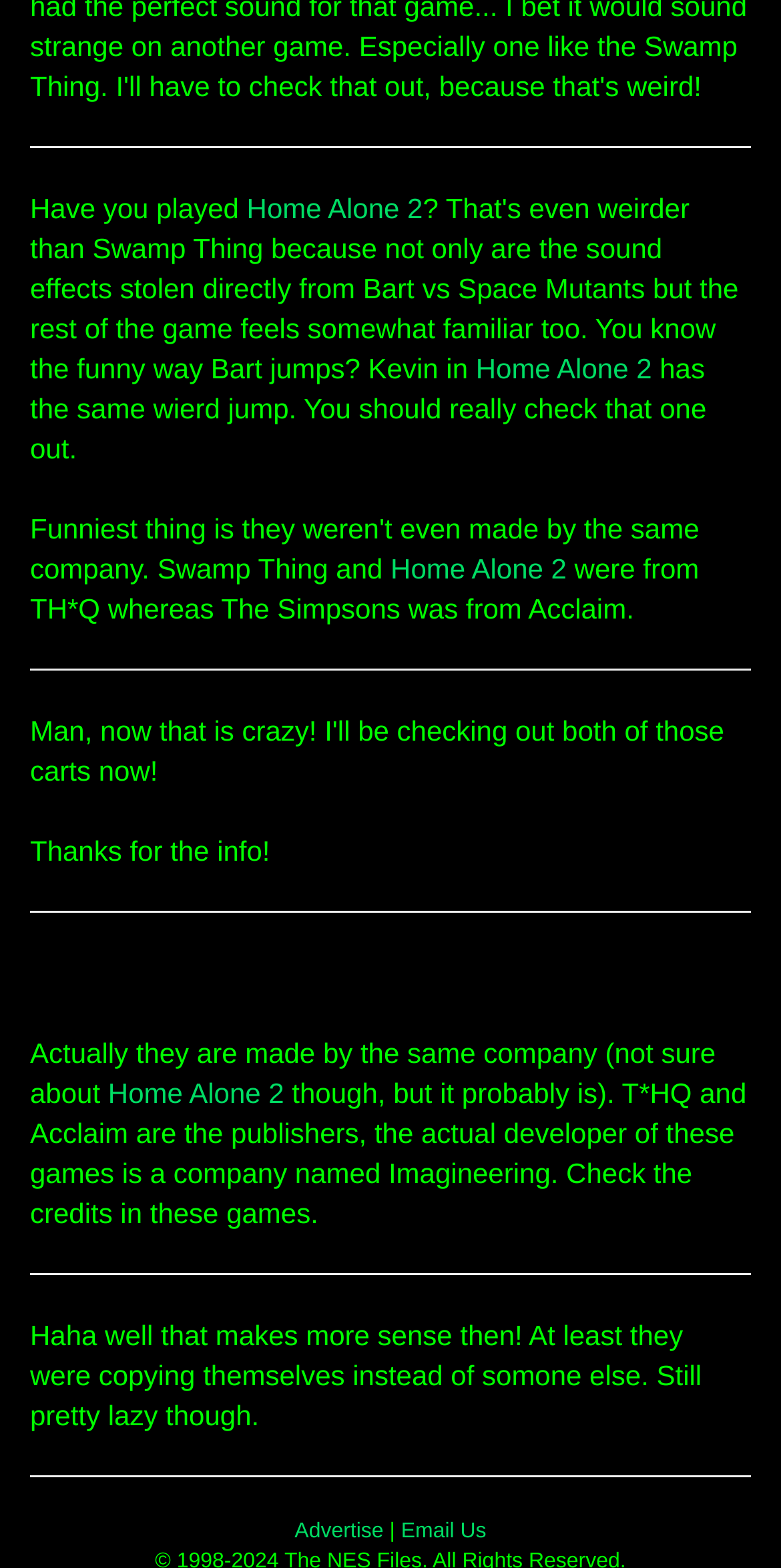Highlight the bounding box of the UI element that corresponds to this description: "Home Alone 2".

[0.138, 0.687, 0.364, 0.707]